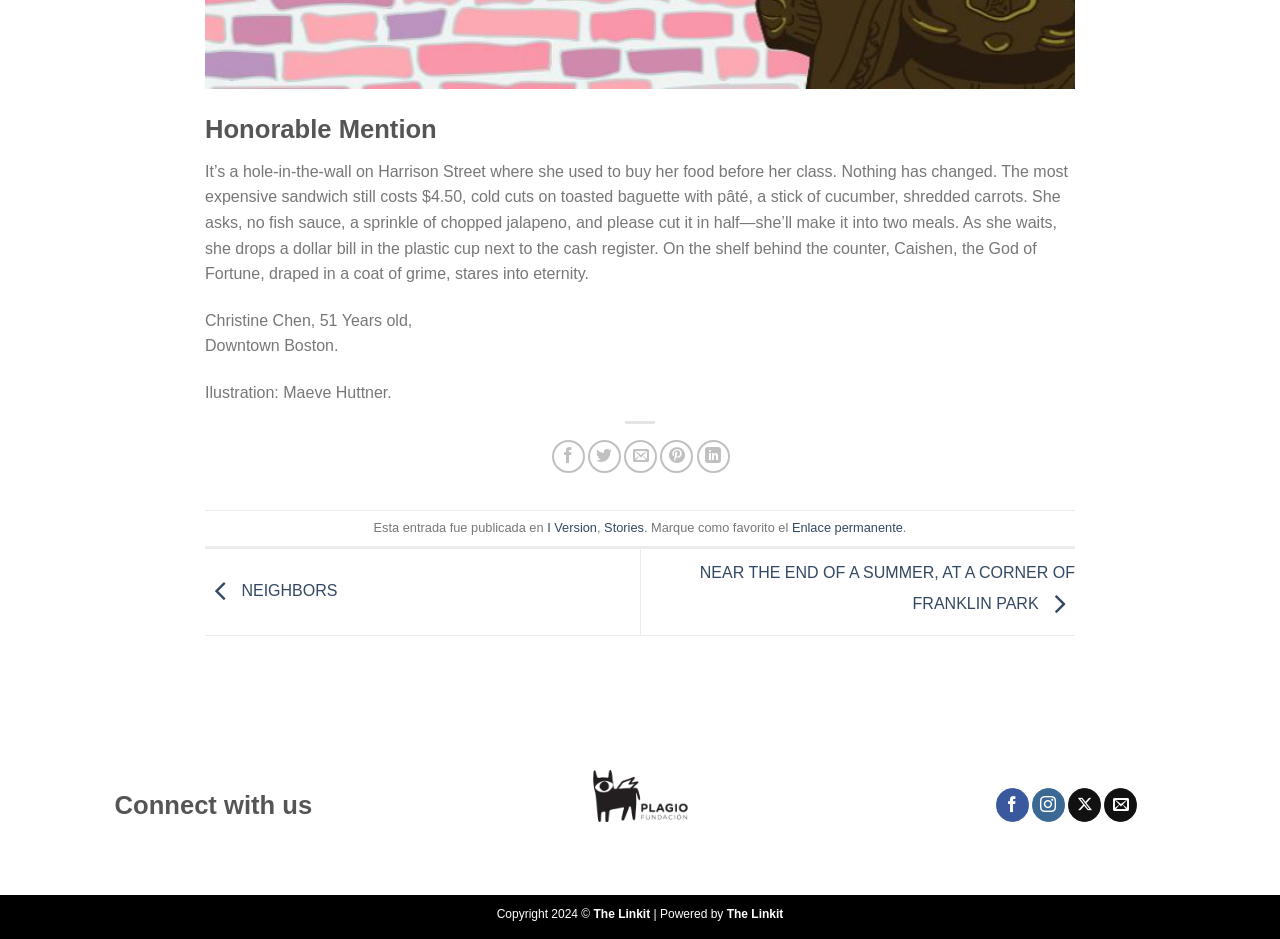From the webpage screenshot, identify the region described by NEIGHBORS. Provide the bounding box coordinates as (top-left x, top-left y, bottom-right x, bottom-right y), with each value being a floating point number between 0 and 1.

[0.16, 0.62, 0.264, 0.638]